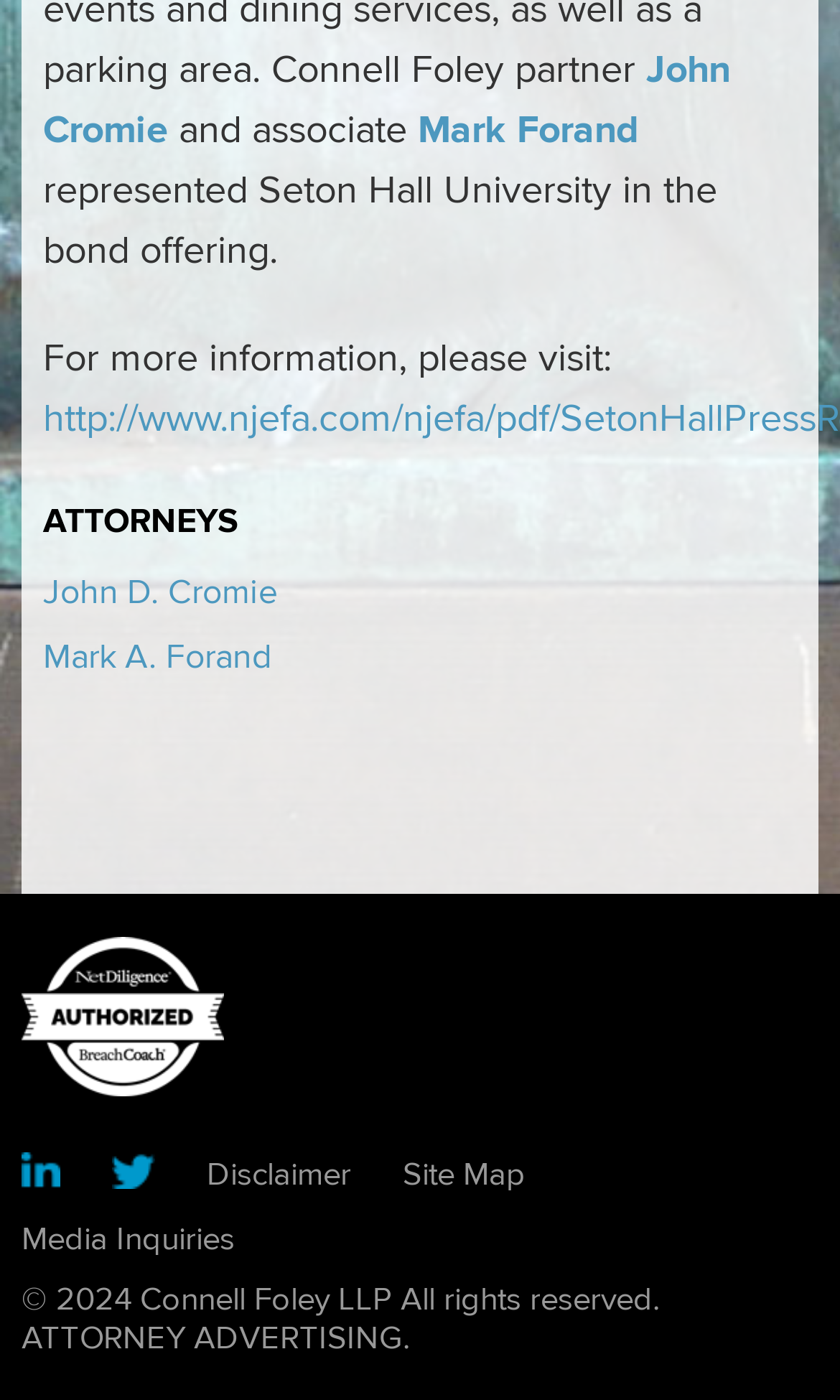Locate the bounding box coordinates of the clickable region to complete the following instruction: "view Mark Forand's profile."

[0.497, 0.076, 0.762, 0.11]